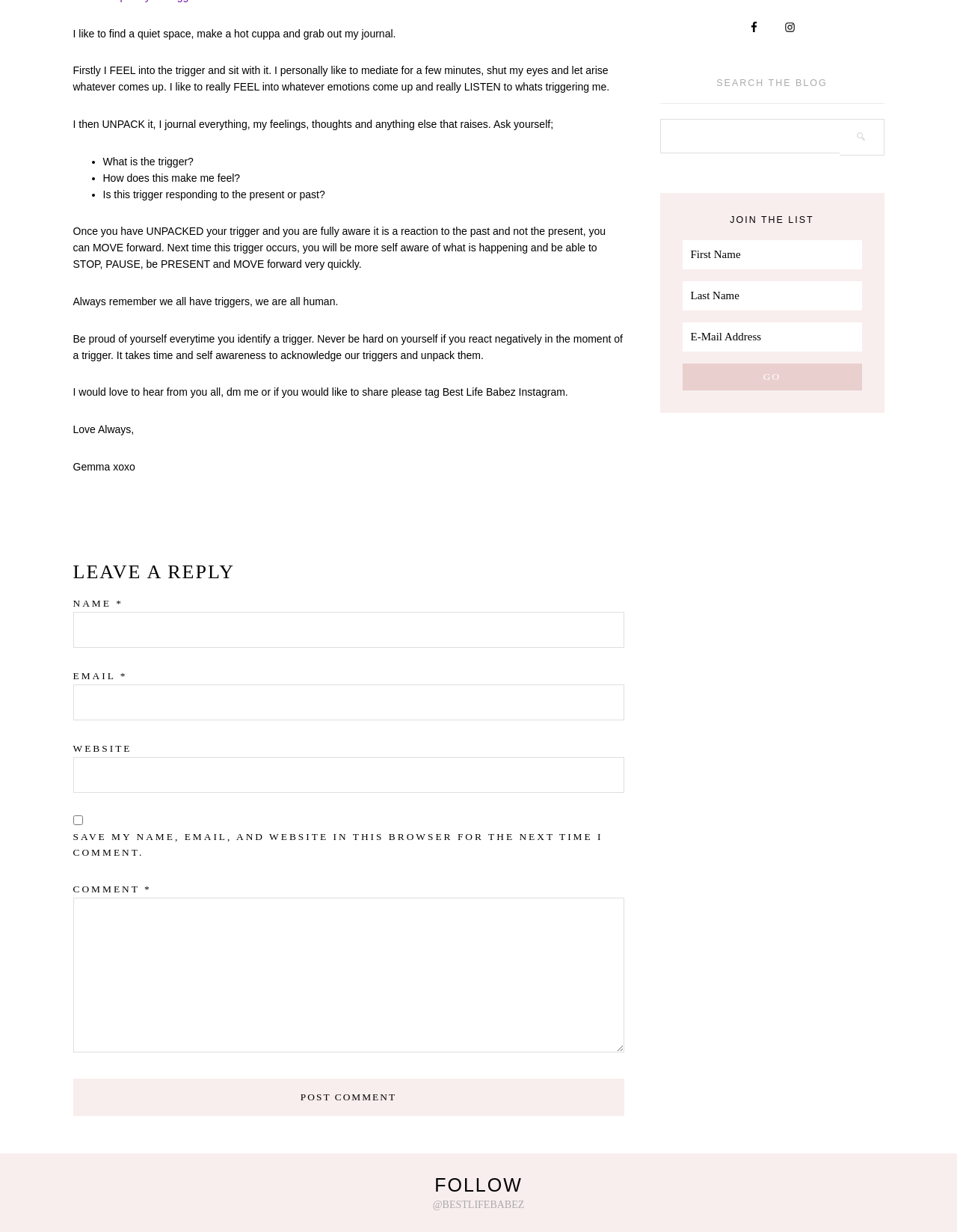Identify the coordinates of the bounding box for the element that must be clicked to accomplish the instruction: "Follow on Instagram".

[0.812, 0.012, 0.839, 0.033]